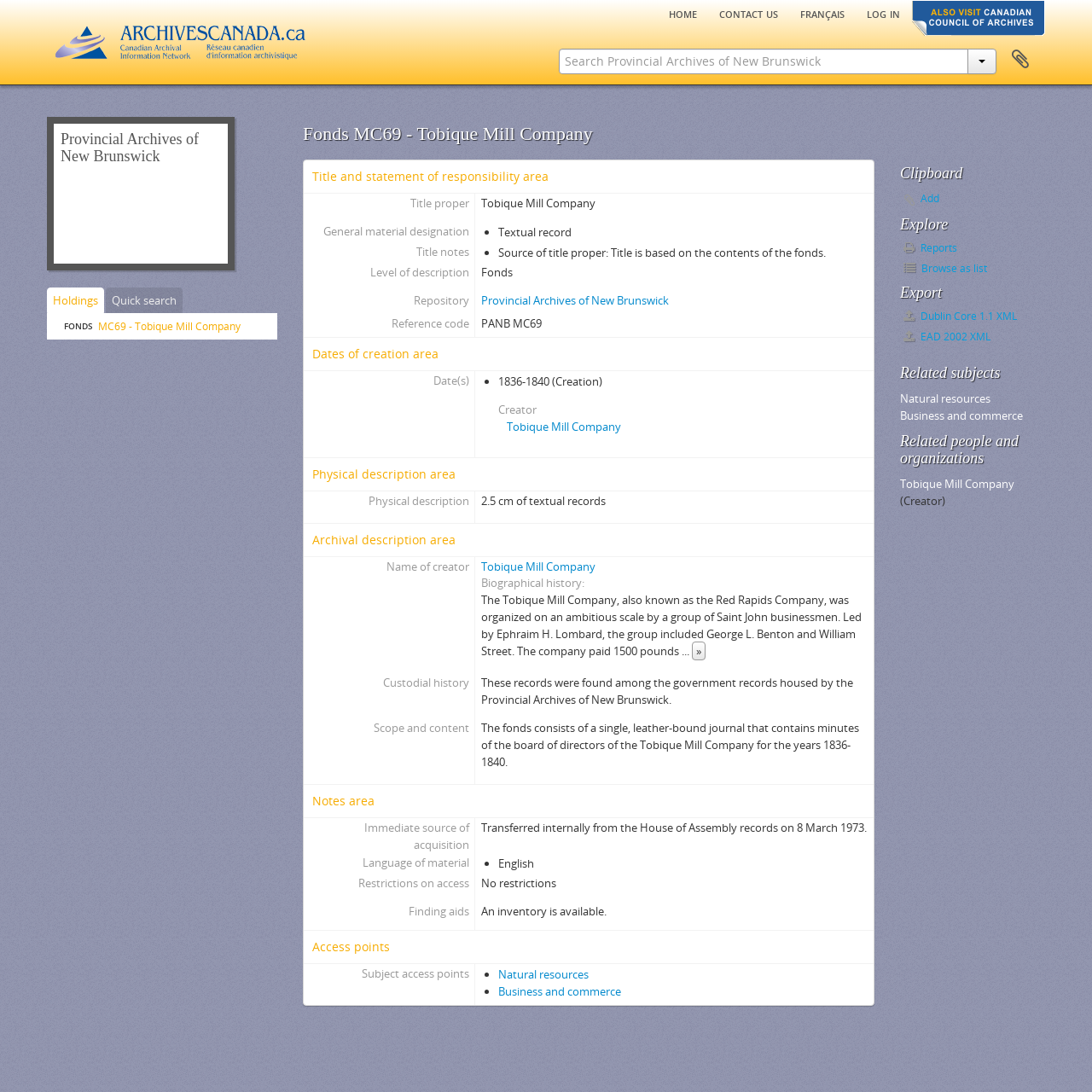Please provide a one-word or phrase answer to the question: 
What is the physical description of the records?

2.5 cm of textual records